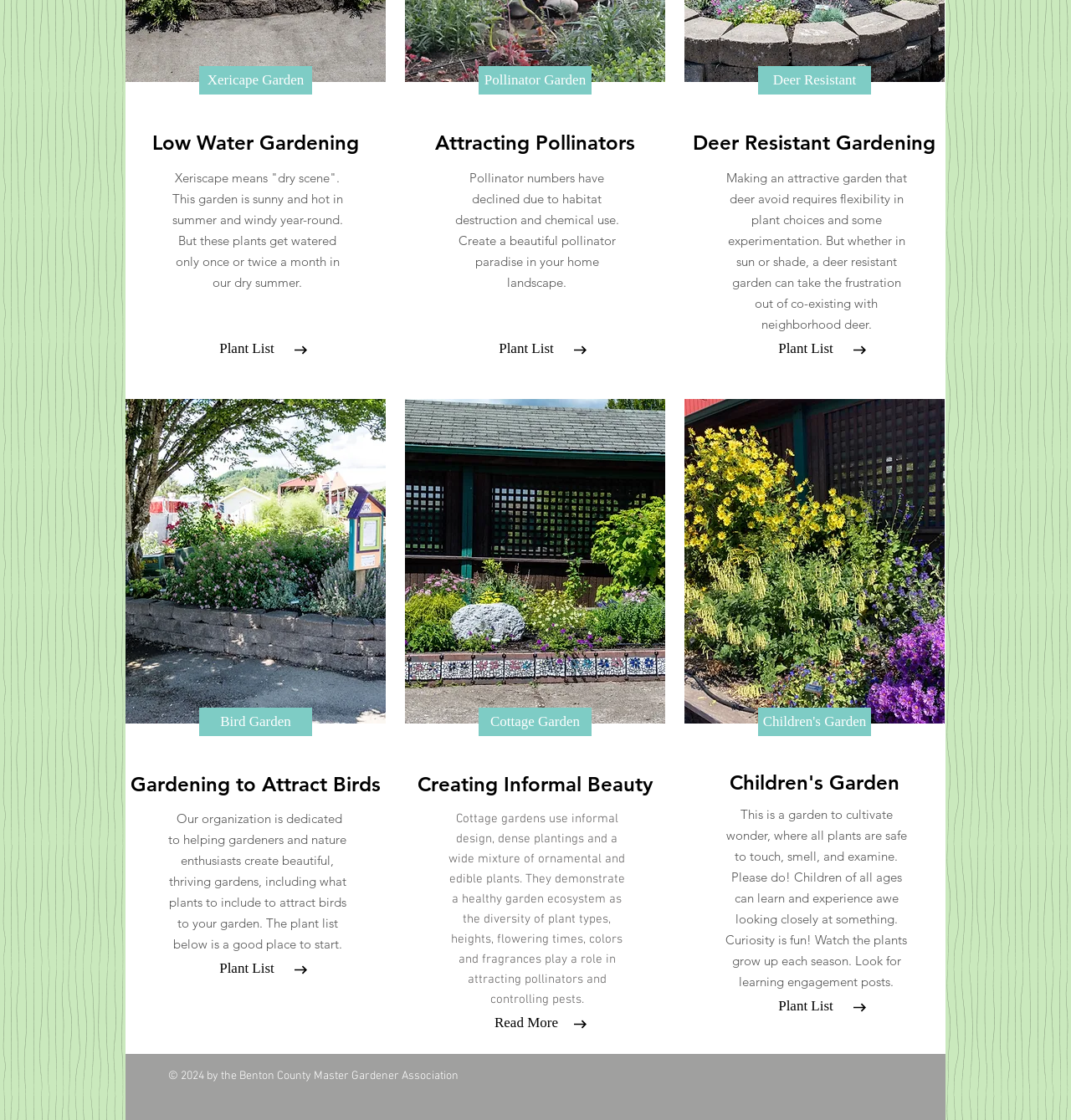Bounding box coordinates are specified in the format (top-left x, top-left y, bottom-right x, bottom-right y). All values are floating point numbers bounded between 0 and 1. Please provide the bounding box coordinate of the region this sentence describes: Cottage Garden

[0.447, 0.632, 0.552, 0.657]